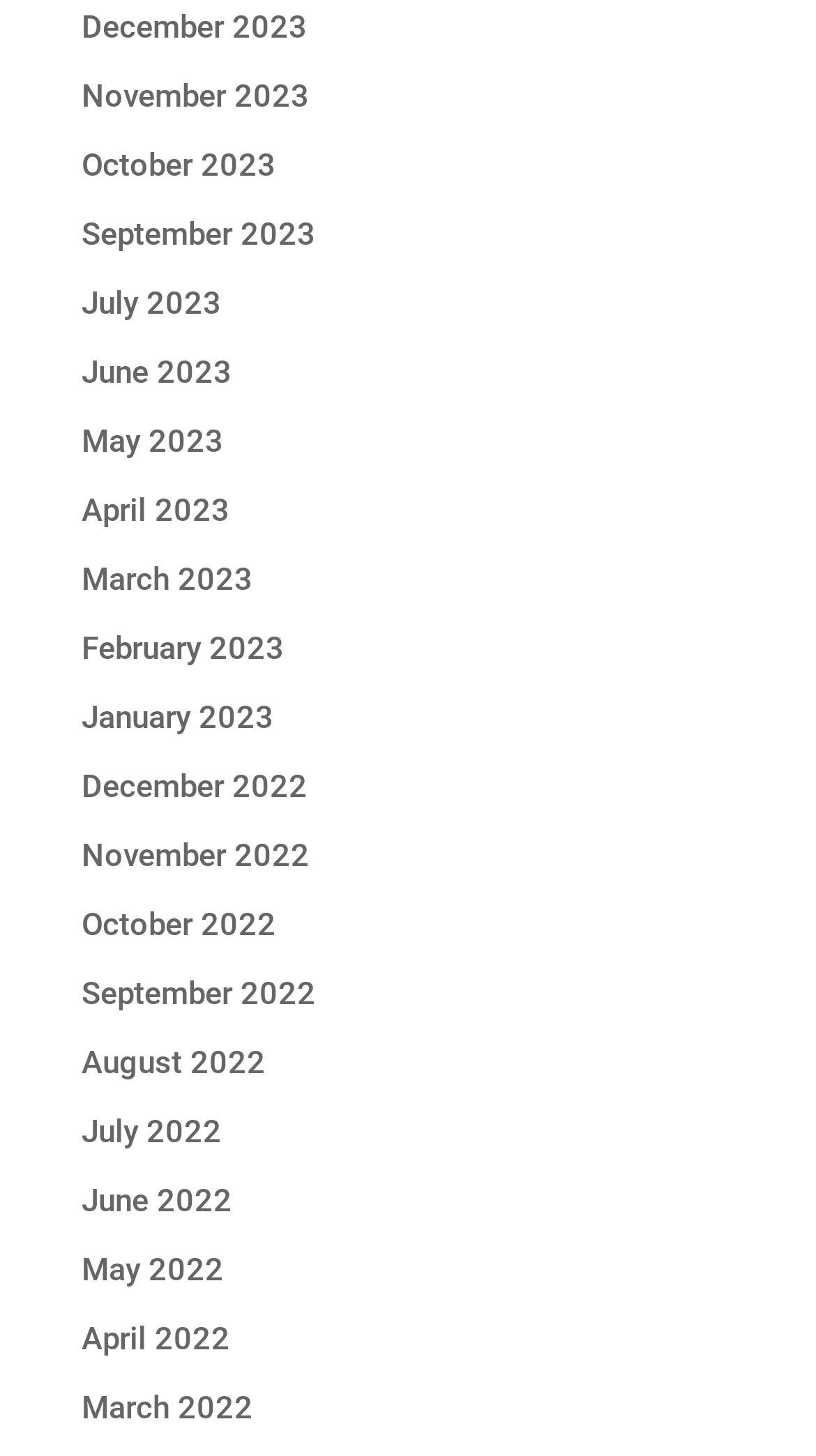How many links are there on the webpage?
Please provide a full and detailed response to the question.

I counted the number of links on the webpage, each representing a month, and found a total of 18 links.